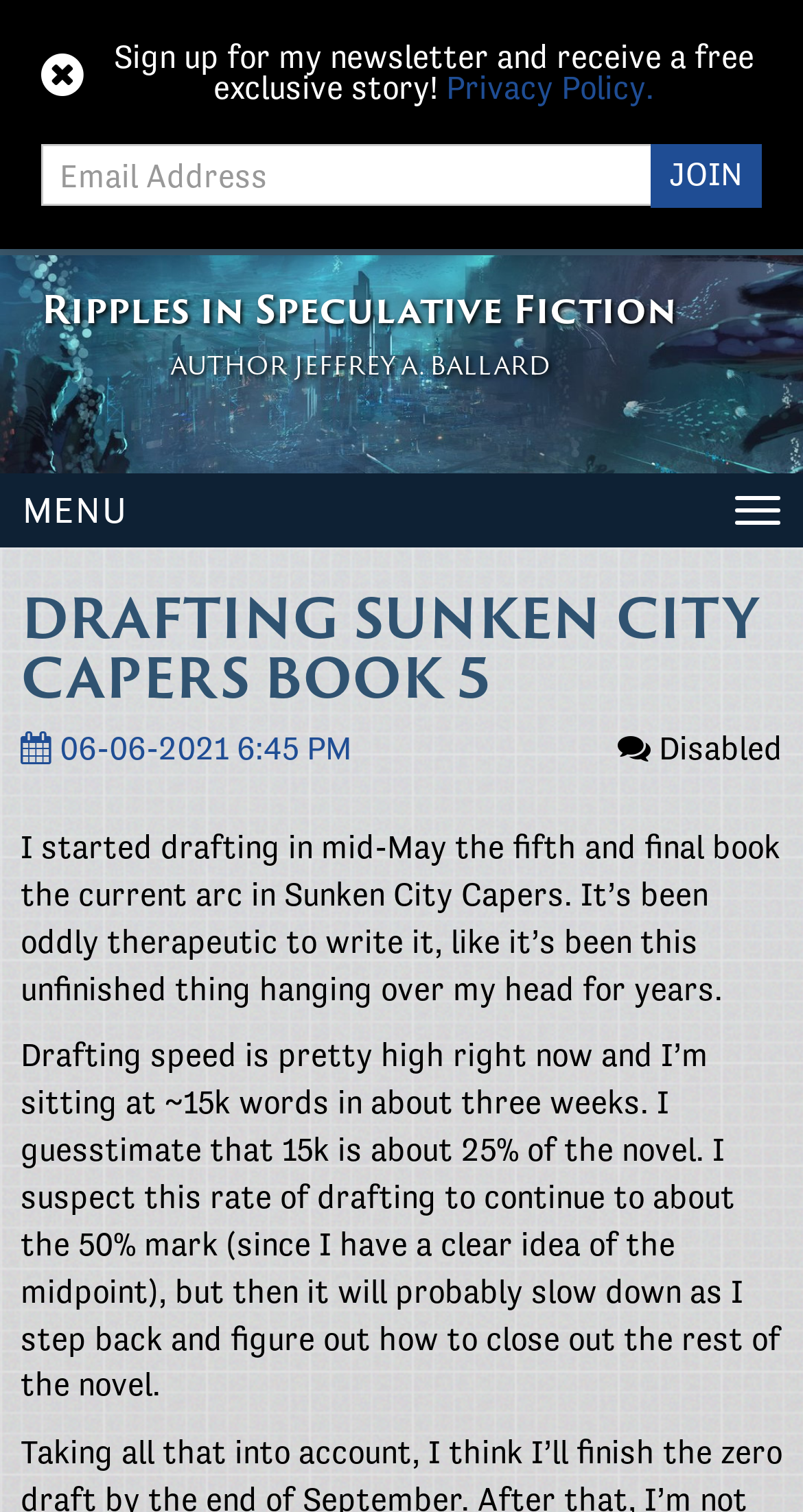Please find and report the primary heading text from the webpage.

Ripples in Speculative Fiction